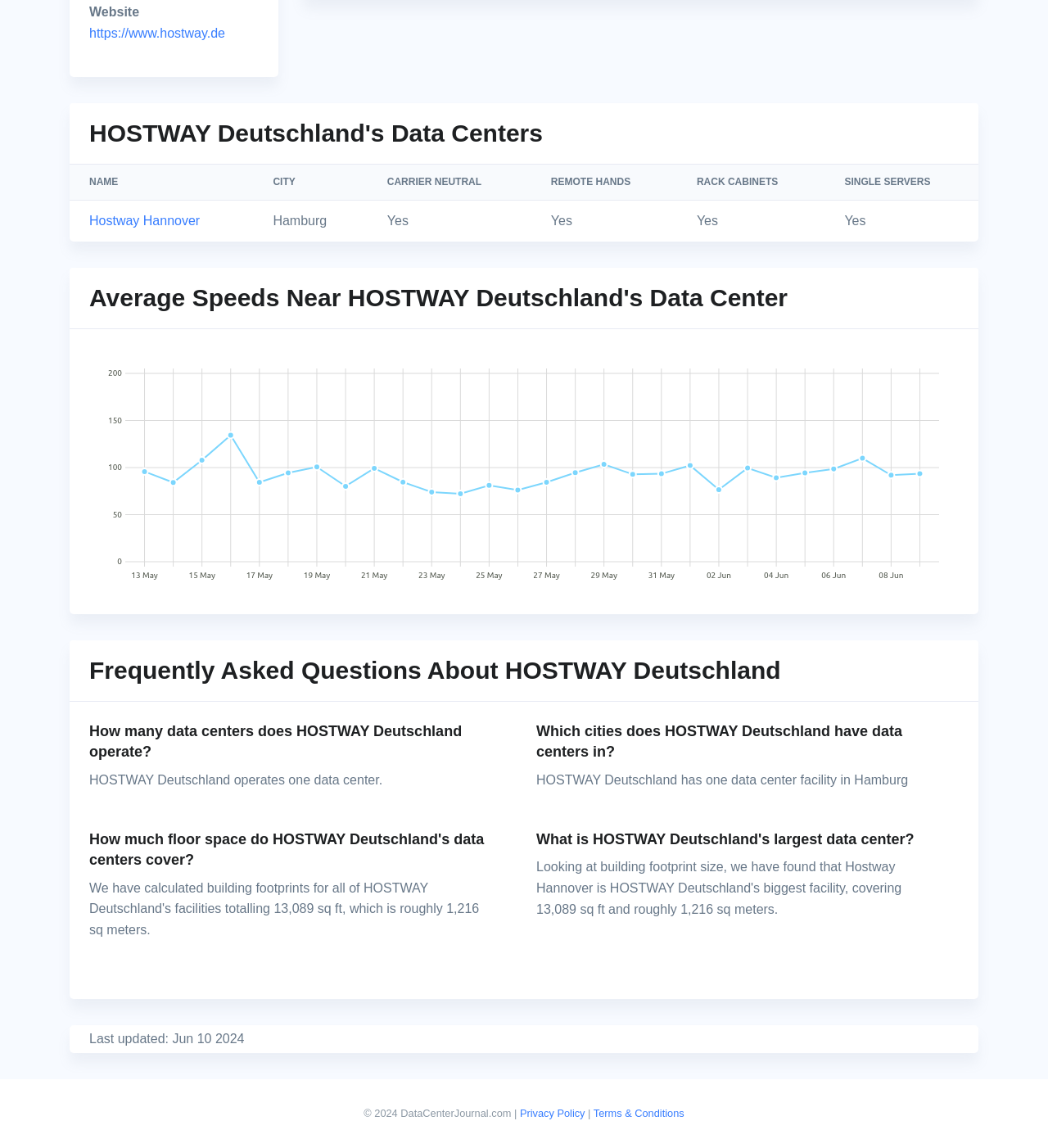Using the description "Terms & Conditions", locate and provide the bounding box of the UI element.

[0.566, 0.964, 0.653, 0.975]